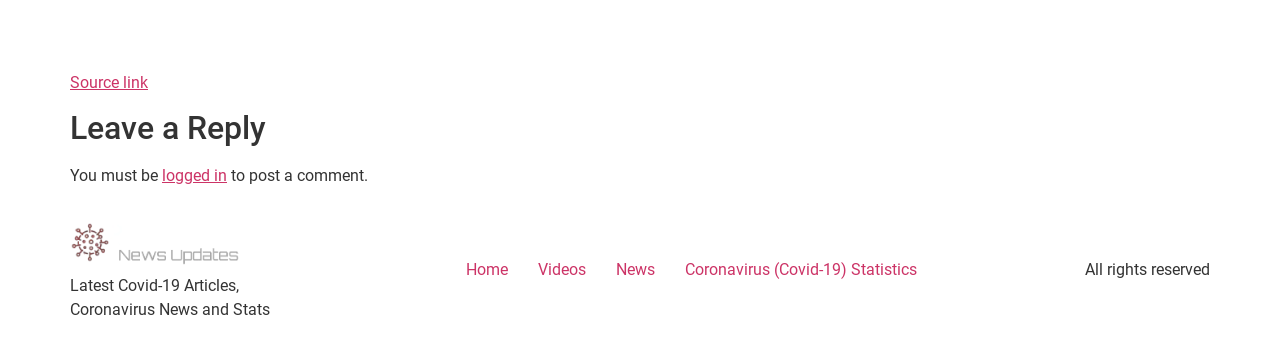Identify and provide the bounding box for the element described by: "Home".

[0.352, 0.748, 0.409, 0.849]